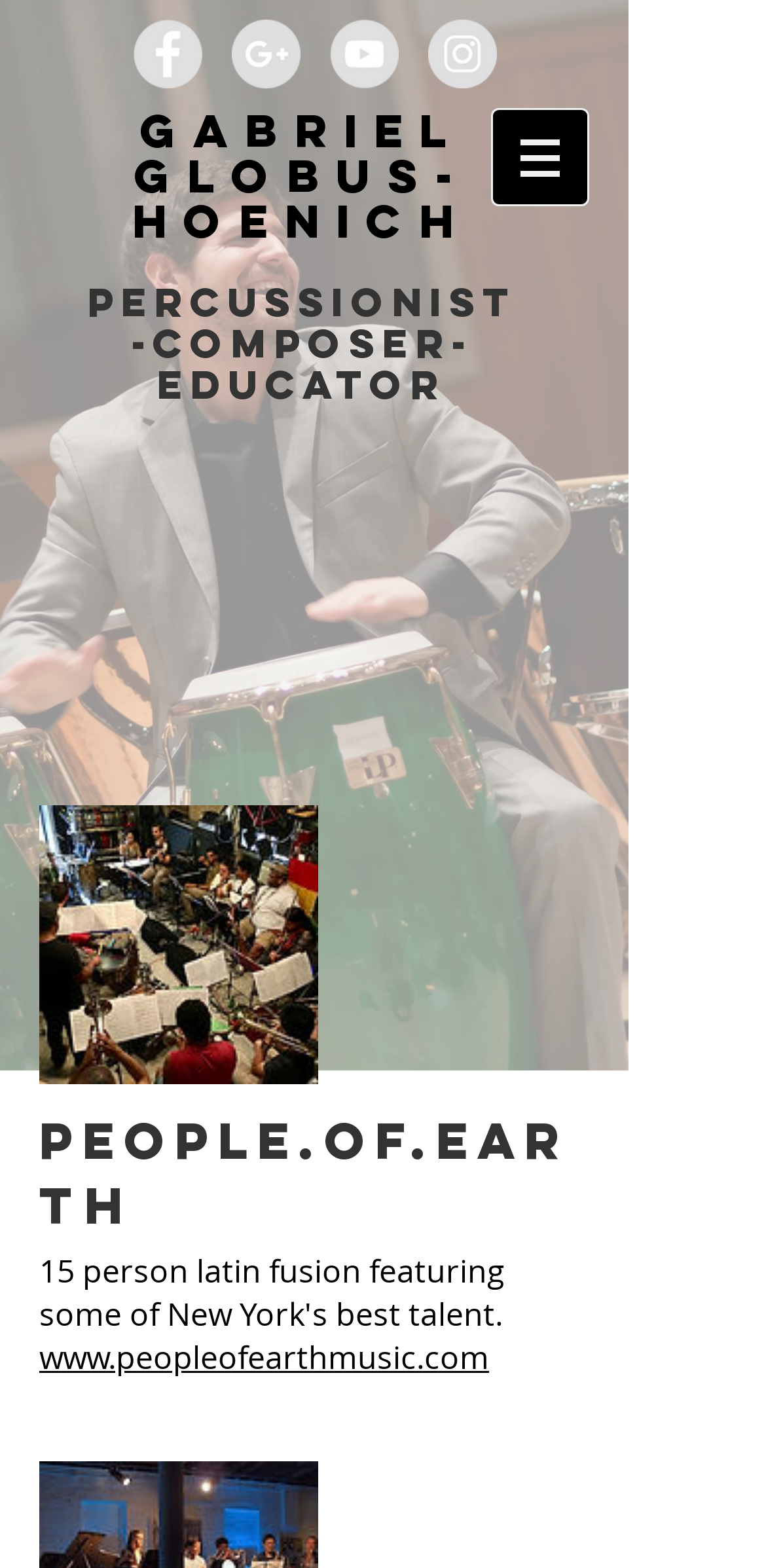What is the profession of Gabriel Globus-Hoenich?
From the image, respond using a single word or phrase.

Percussionist, Composer, Educator